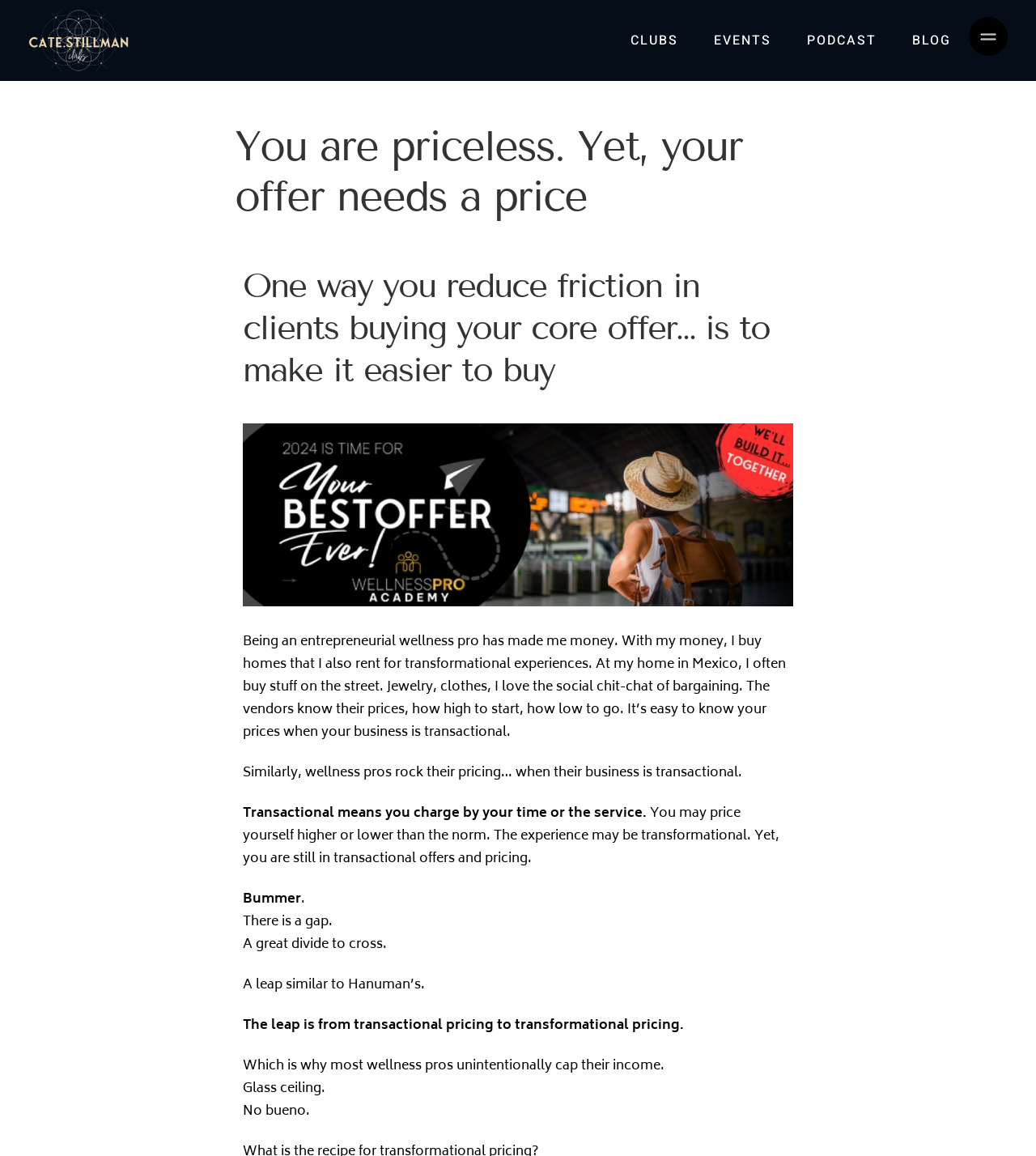Identify the bounding box coordinates for the UI element described as: "Podcast".

[0.771, 0.0, 0.854, 0.07]